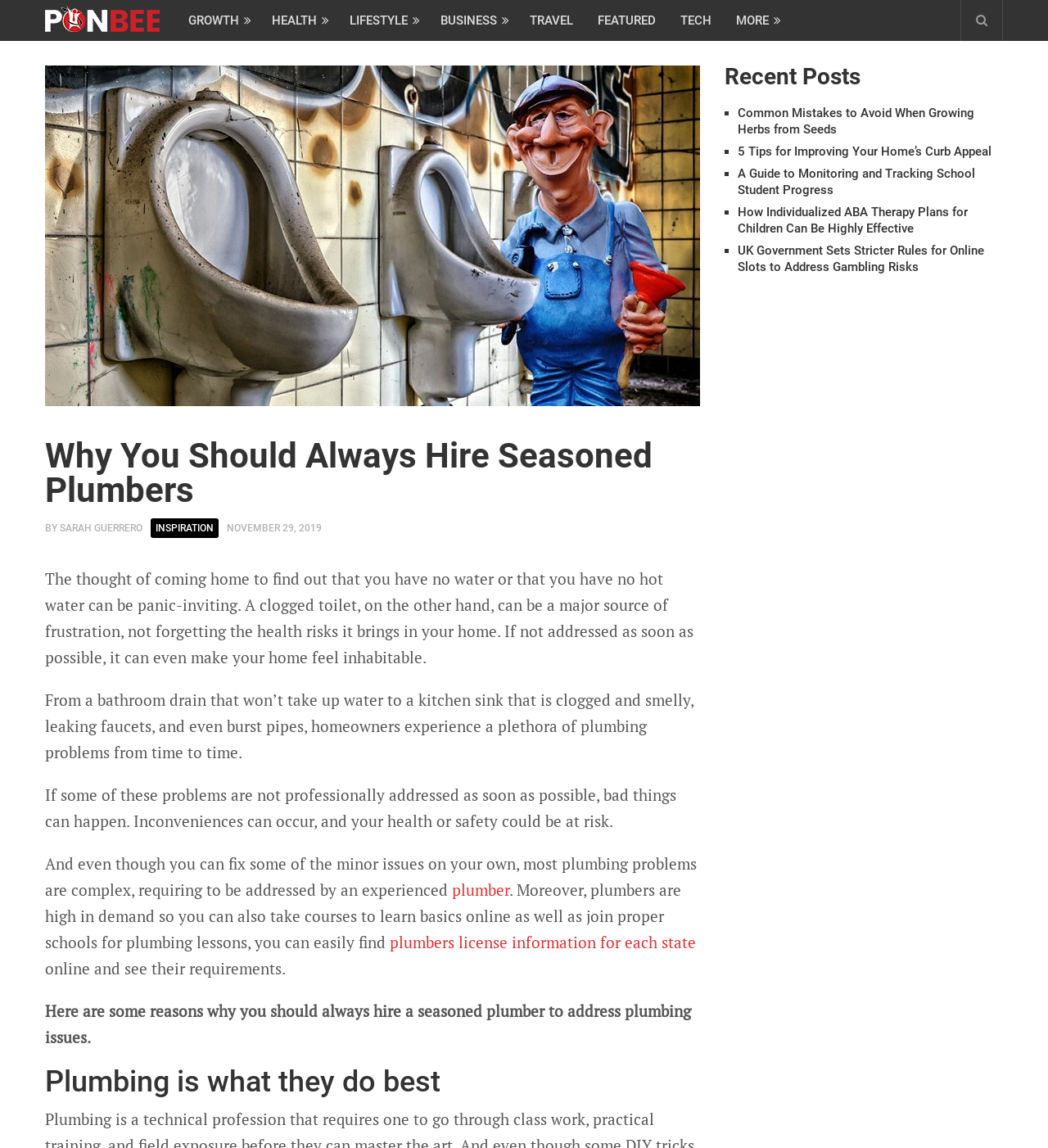Please give a one-word or short phrase response to the following question: 
What is the purpose of hiring a seasoned plumber?

To address plumbing issues